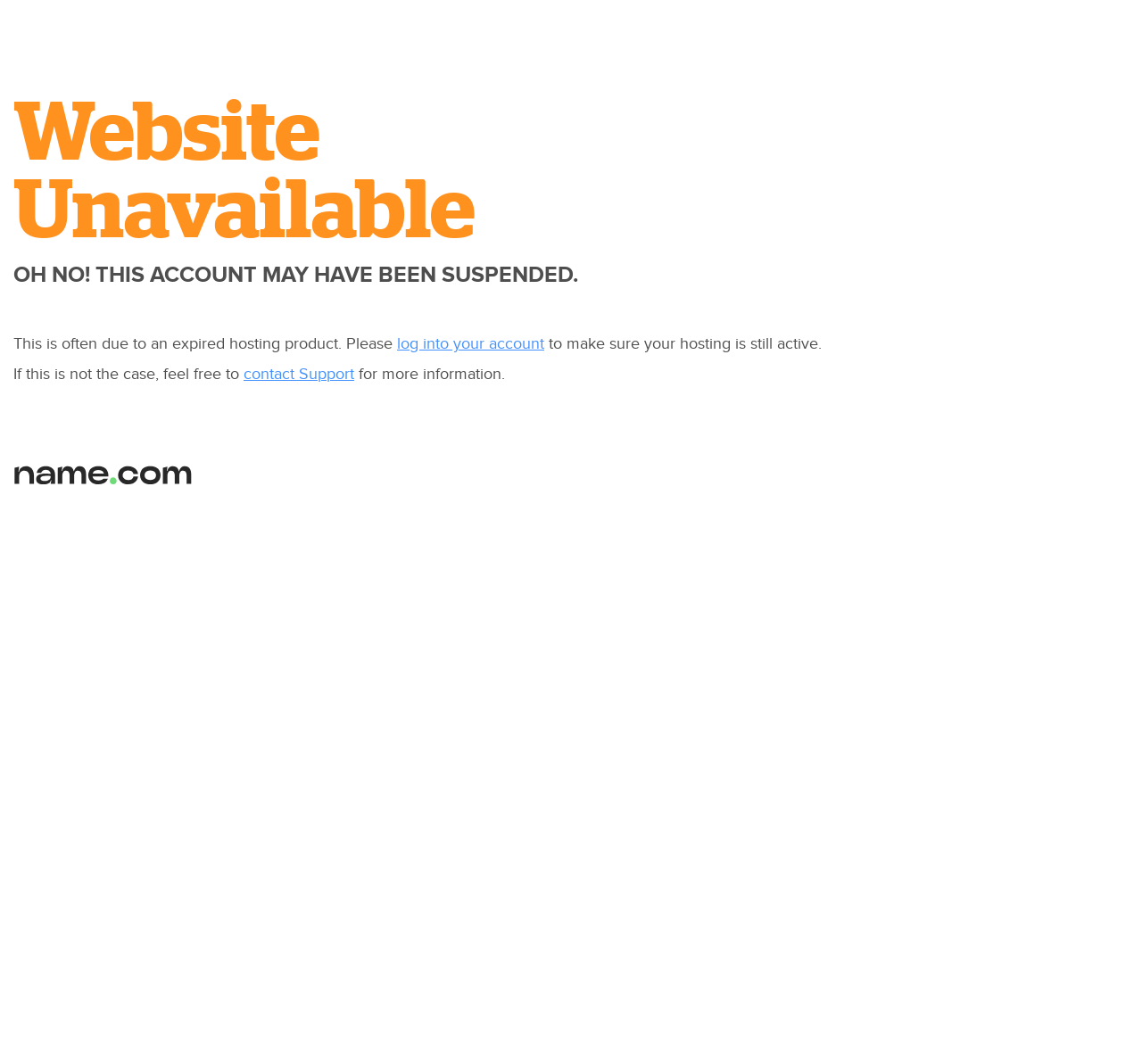Determine the bounding box for the described UI element: "log into your account".

[0.348, 0.314, 0.477, 0.332]